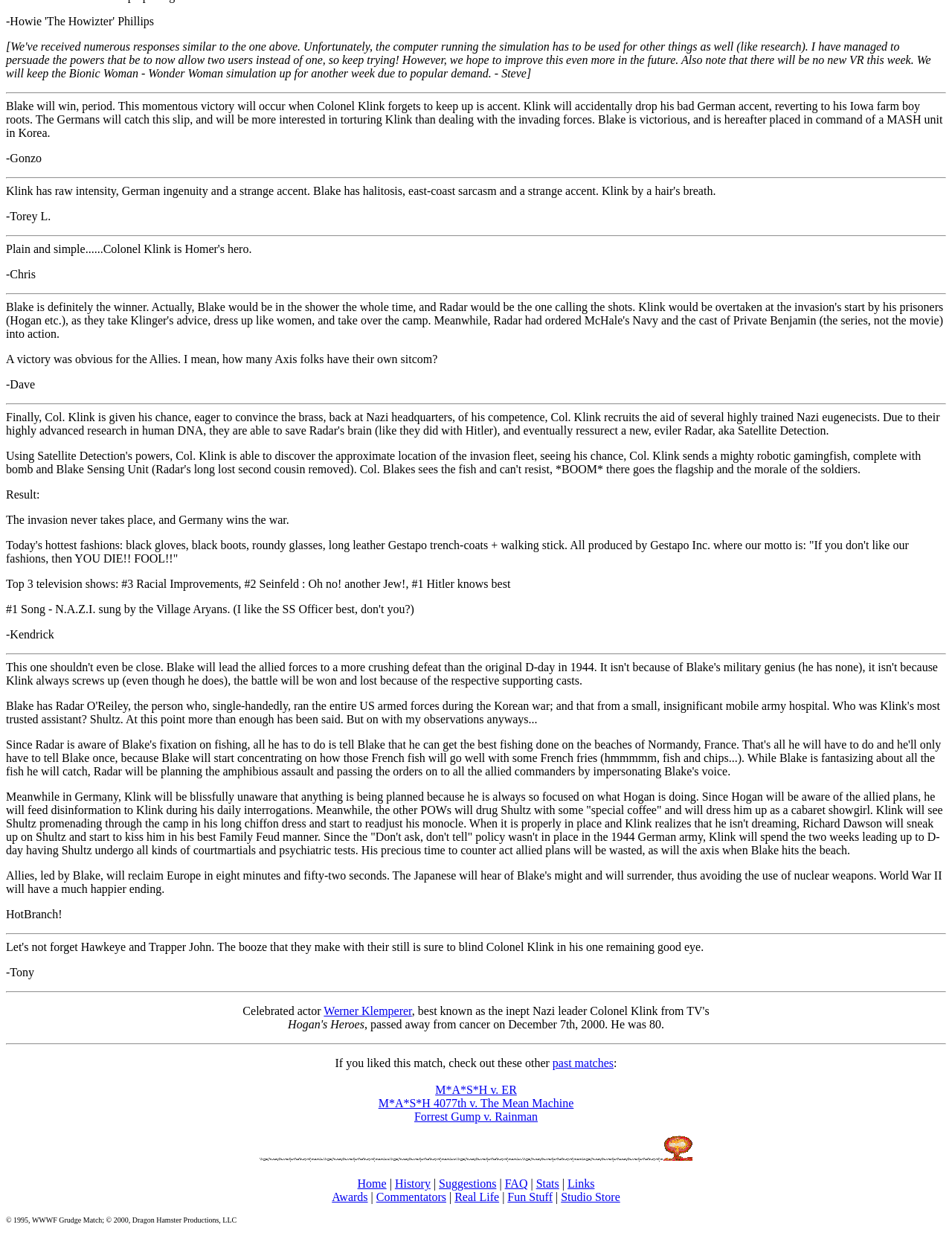Determine the bounding box coordinates of the clickable region to follow the instruction: "Click the link to view the History".

[0.415, 0.952, 0.452, 0.963]